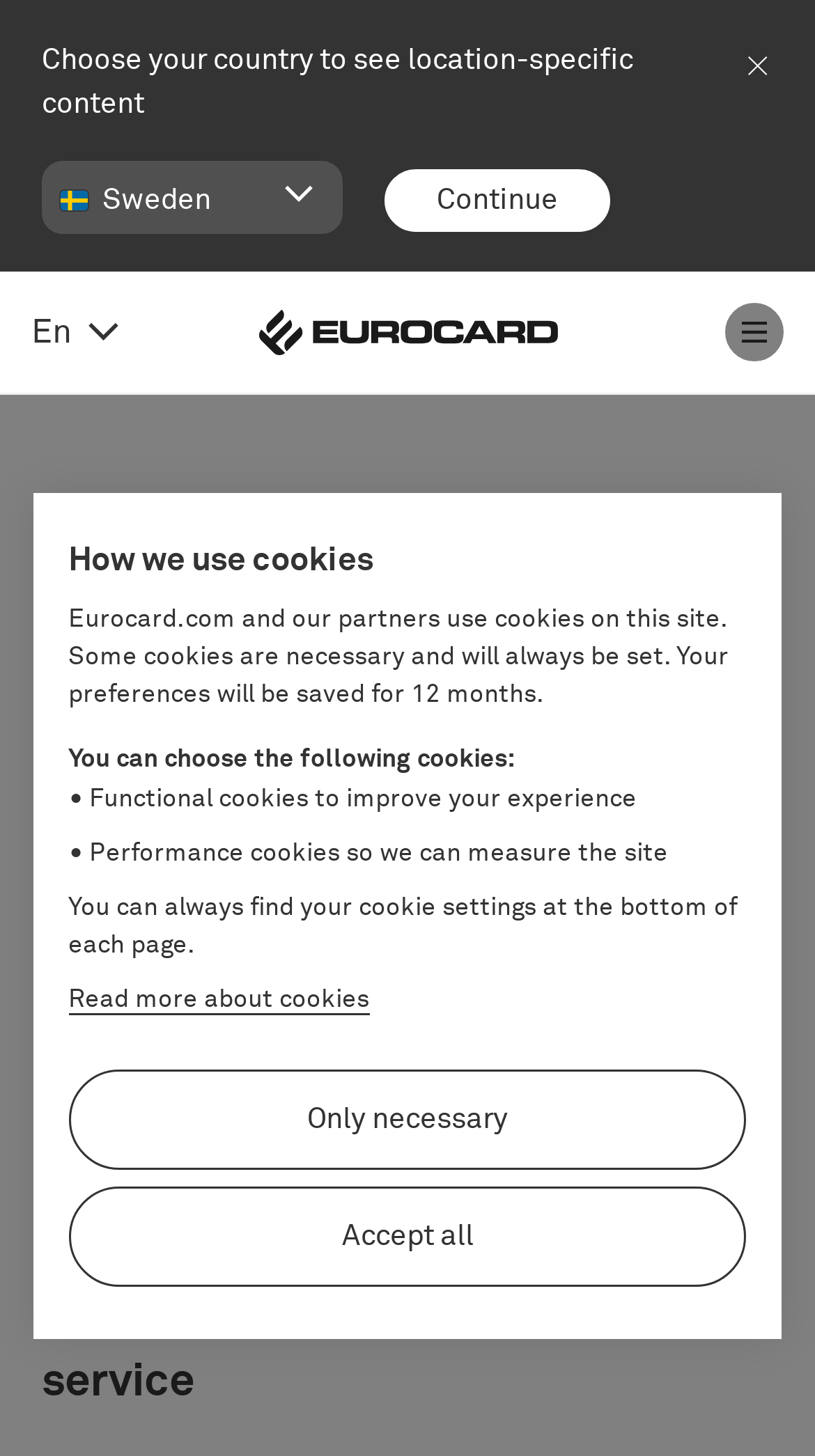Locate the bounding box for the described UI element: "Skip to main content". Ensure the coordinates are four float numbers between 0 and 1, formatted as [left, top, right, bottom].

[0.0, 0.0, 0.392, 0.001]